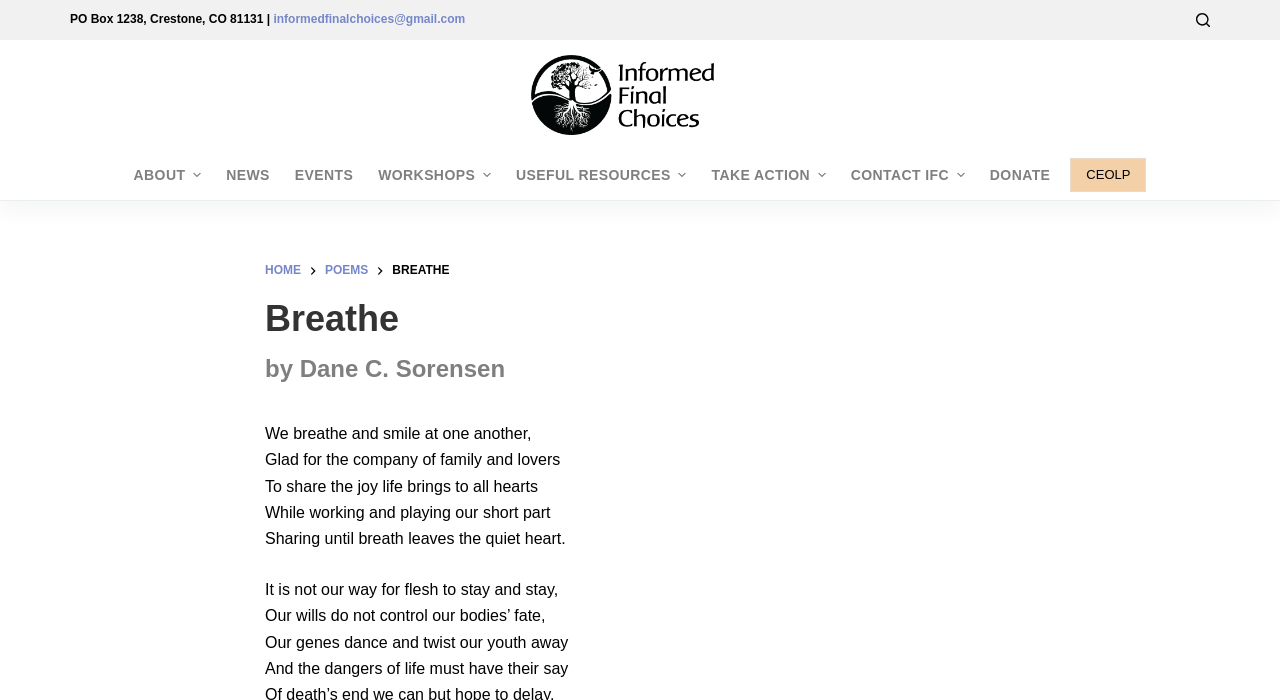Respond to the following query with just one word or a short phrase: 
What is the name of the poem on the webpage?

Breathe